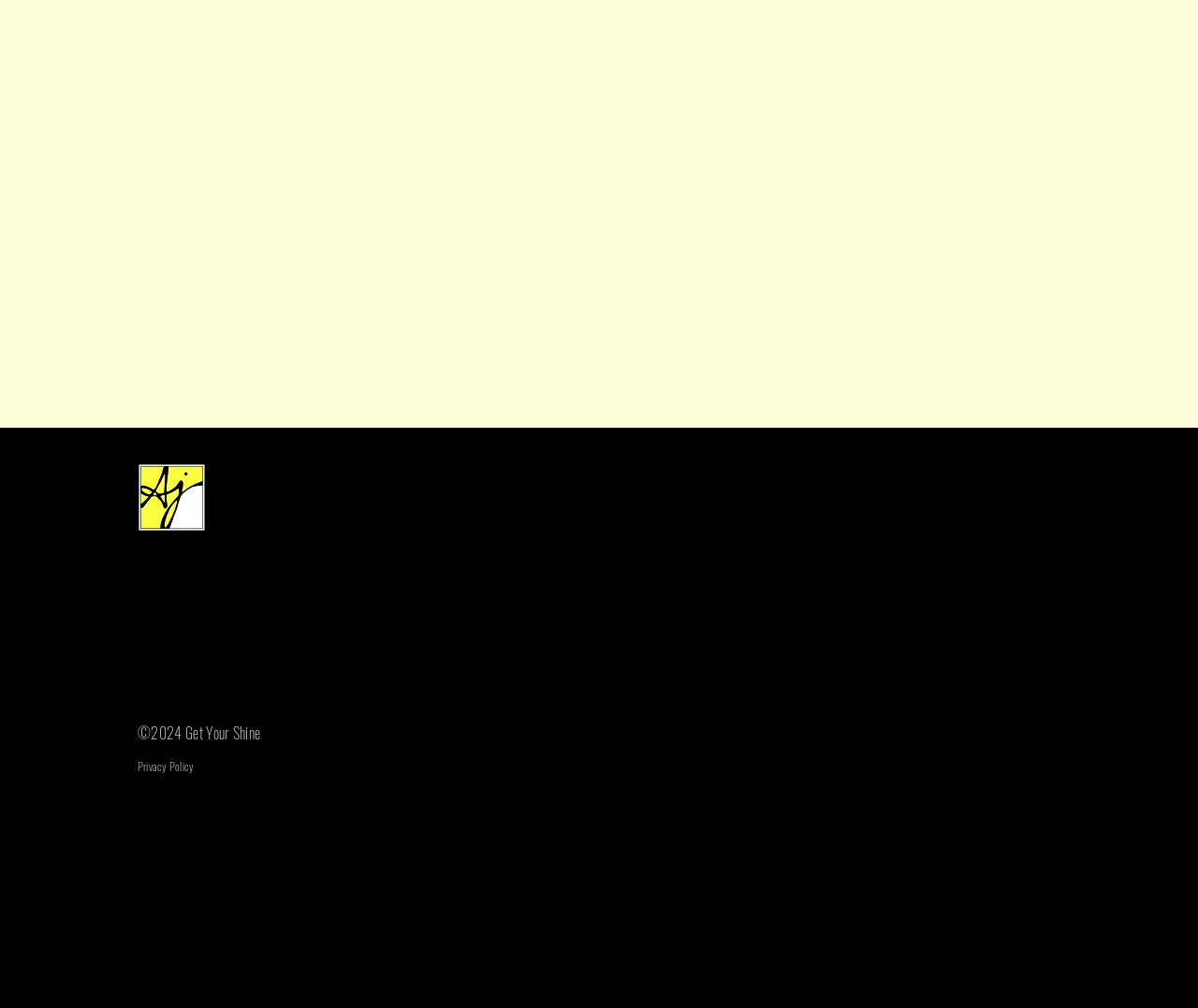What is the email address provided?
Using the image, give a concise answer in the form of a single word or short phrase.

aj@getyourshine.com